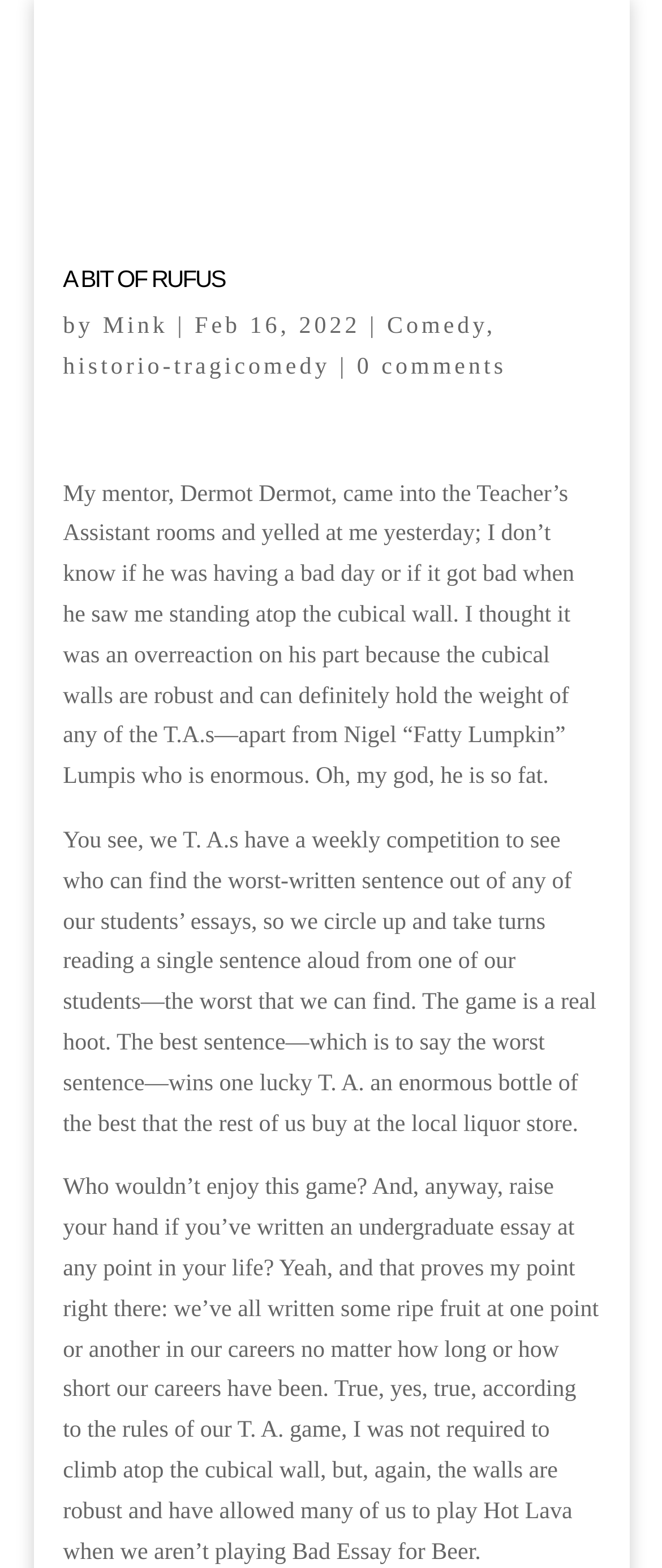Based on the image, give a detailed response to the question: What is the name of the enormous T.A.?

The name of the enormous T.A. is obtained from the middle section of the webpage, where it is written 'apart from Nigel “Fatty Lumpkin” Lumpis who is enormous'. This indicates that Nigel 'Fatty Lumpkin' Lumpis is the enormous T.A. being referred to.